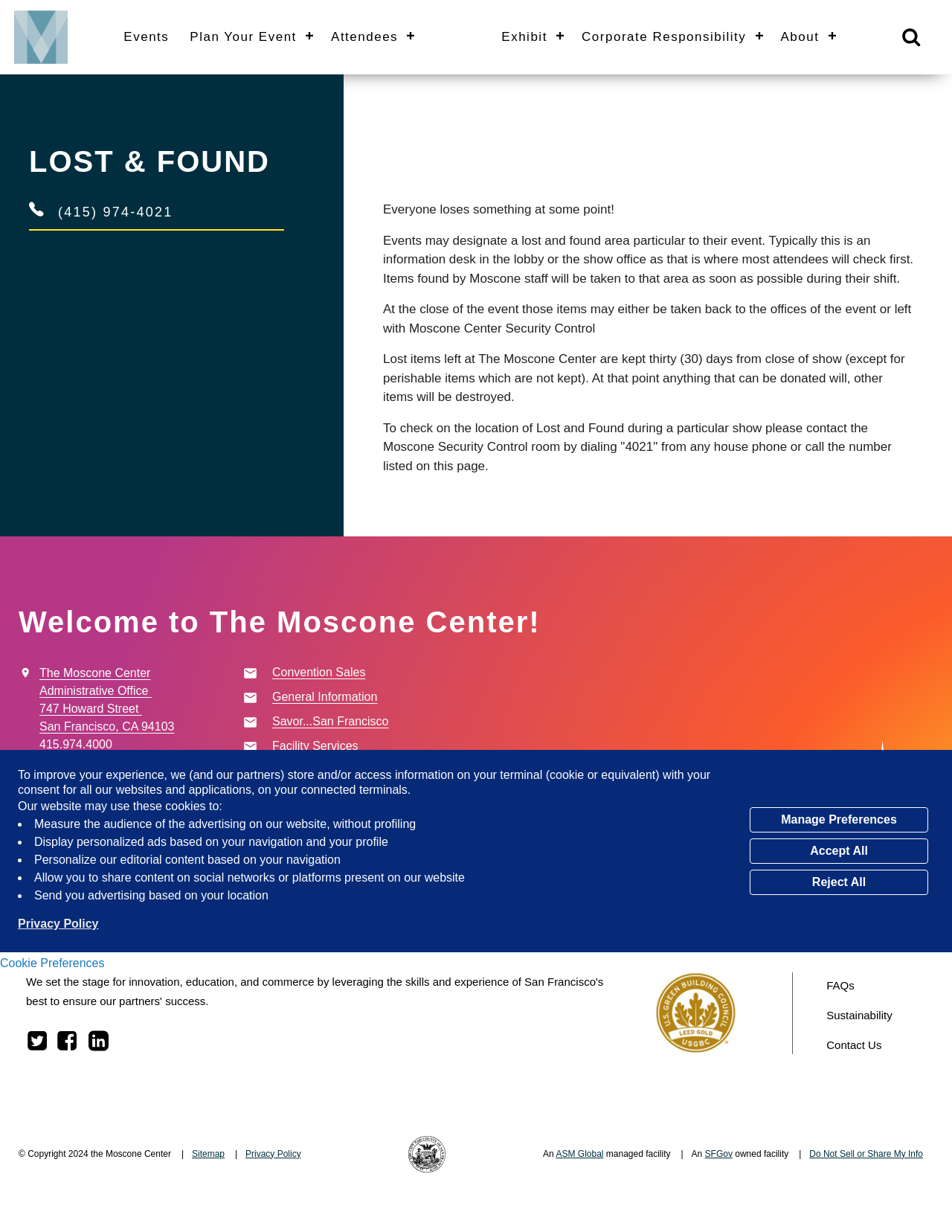Identify the bounding box coordinates necessary to click and complete the given instruction: "Click the 'Manage Preferences' button".

[0.788, 0.655, 0.975, 0.676]